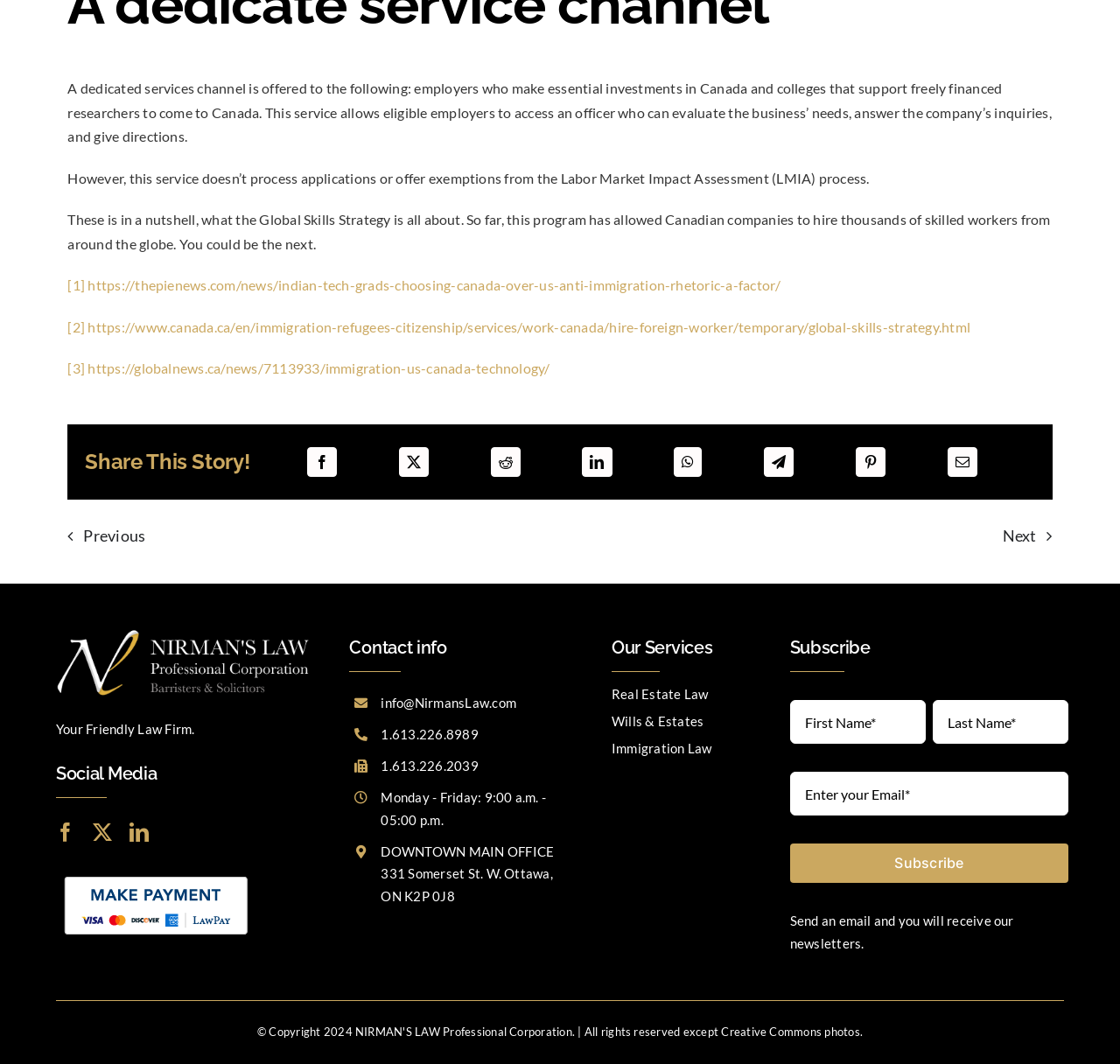What is the purpose of the 'Subscribe' section?
Based on the image, respond with a single word or phrase.

To receive newsletters